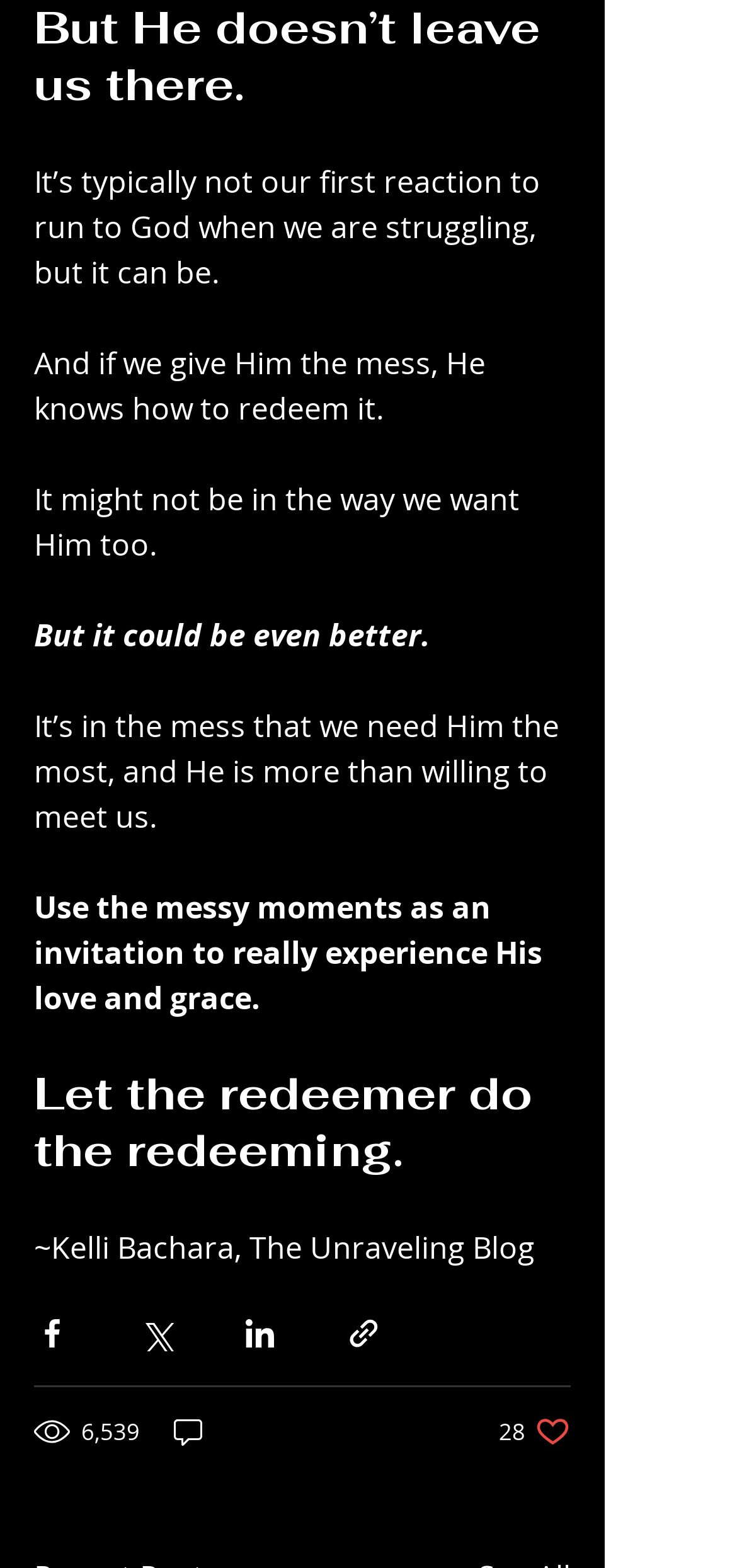Pinpoint the bounding box coordinates of the element that must be clicked to accomplish the following instruction: "Share via Twitter". The coordinates should be in the format of four float numbers between 0 and 1, i.e., [left, top, right, bottom].

[0.187, 0.838, 0.236, 0.861]